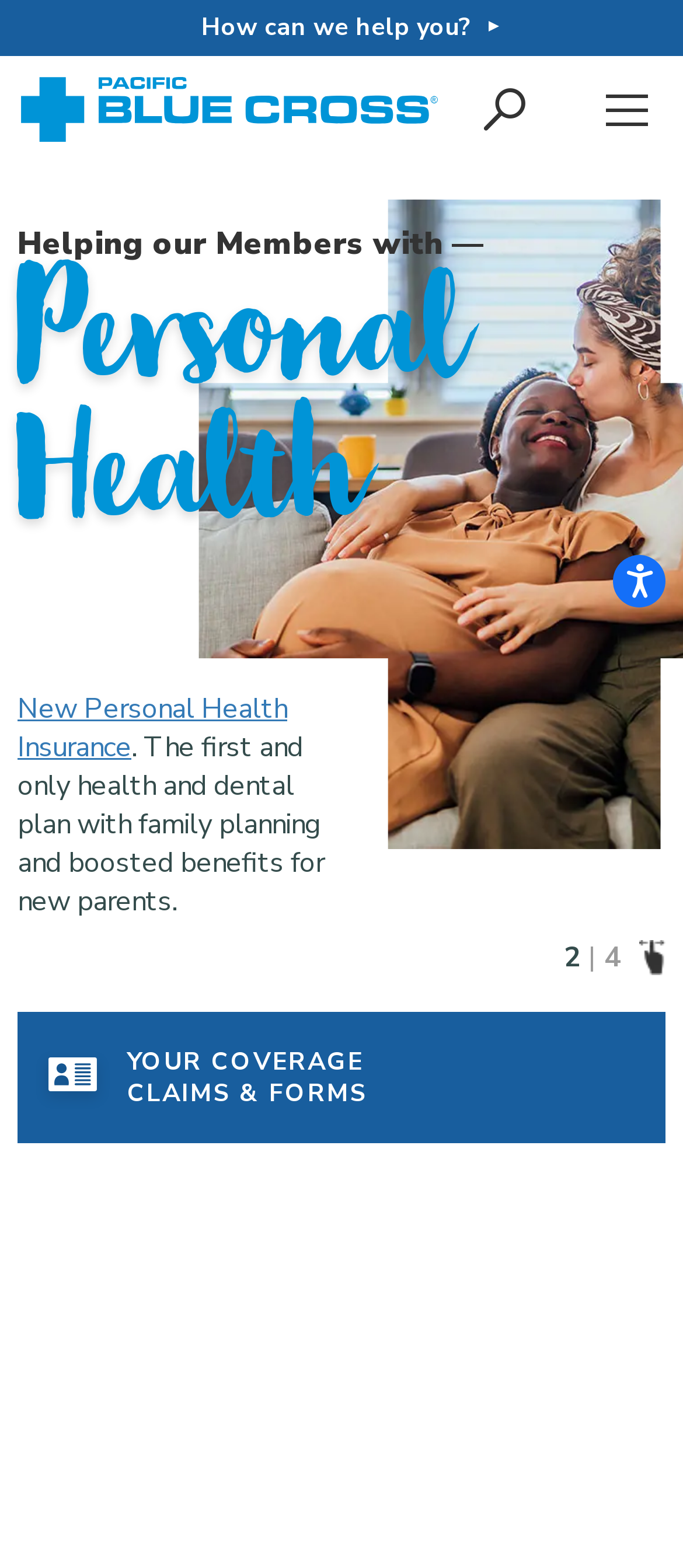How many links are there in the bottom section?
Could you please answer the question thoroughly and with as much detail as possible?

I counted the number of links in the bottom section of the webpage, which are 'YOUR COVERAGE CLAIMS & FORMS', 'GROUP HEALTH BENEFITS', and 'CRITICAL ILLNESS INSURANCE'.